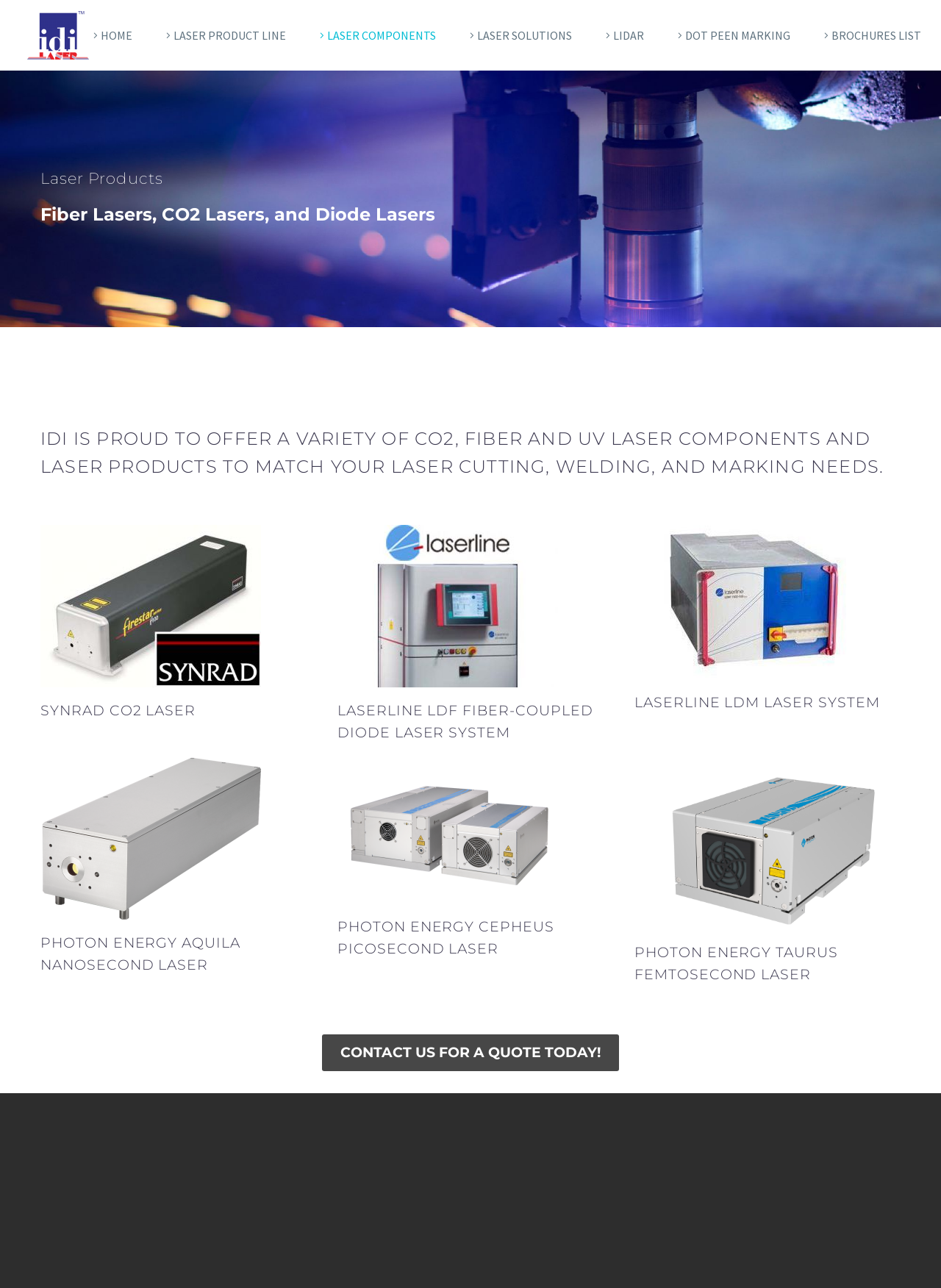Please determine the bounding box coordinates of the area that needs to be clicked to complete this task: 'Learn about SYNRAD CO2 LASER'. The coordinates must be four float numbers between 0 and 1, formatted as [left, top, right, bottom].

[0.043, 0.545, 0.208, 0.558]